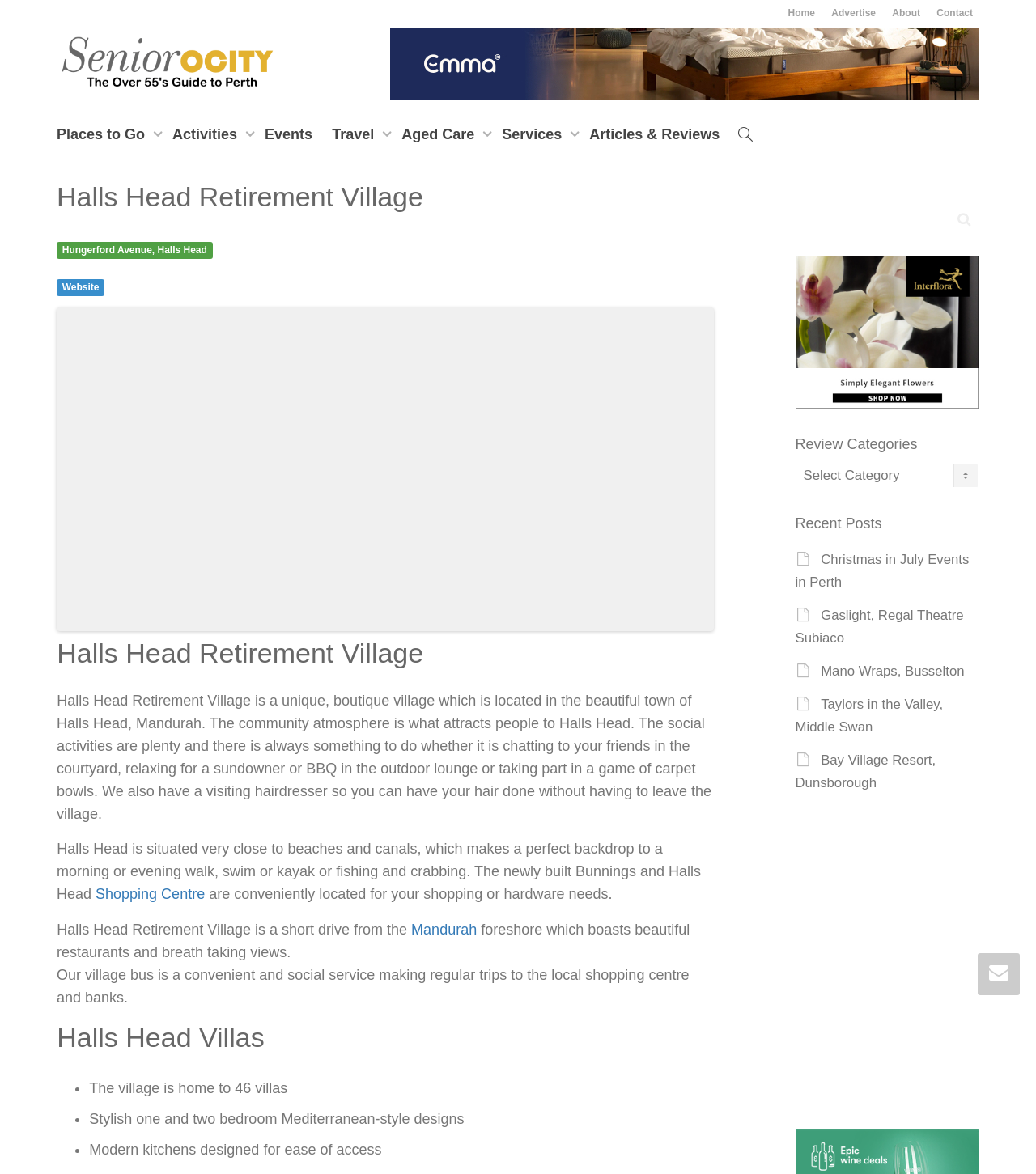Please determine the bounding box coordinates of the element to click on in order to accomplish the following task: "Browse recent posts". Ensure the coordinates are four float numbers ranging from 0 to 1, i.e., [left, top, right, bottom].

None